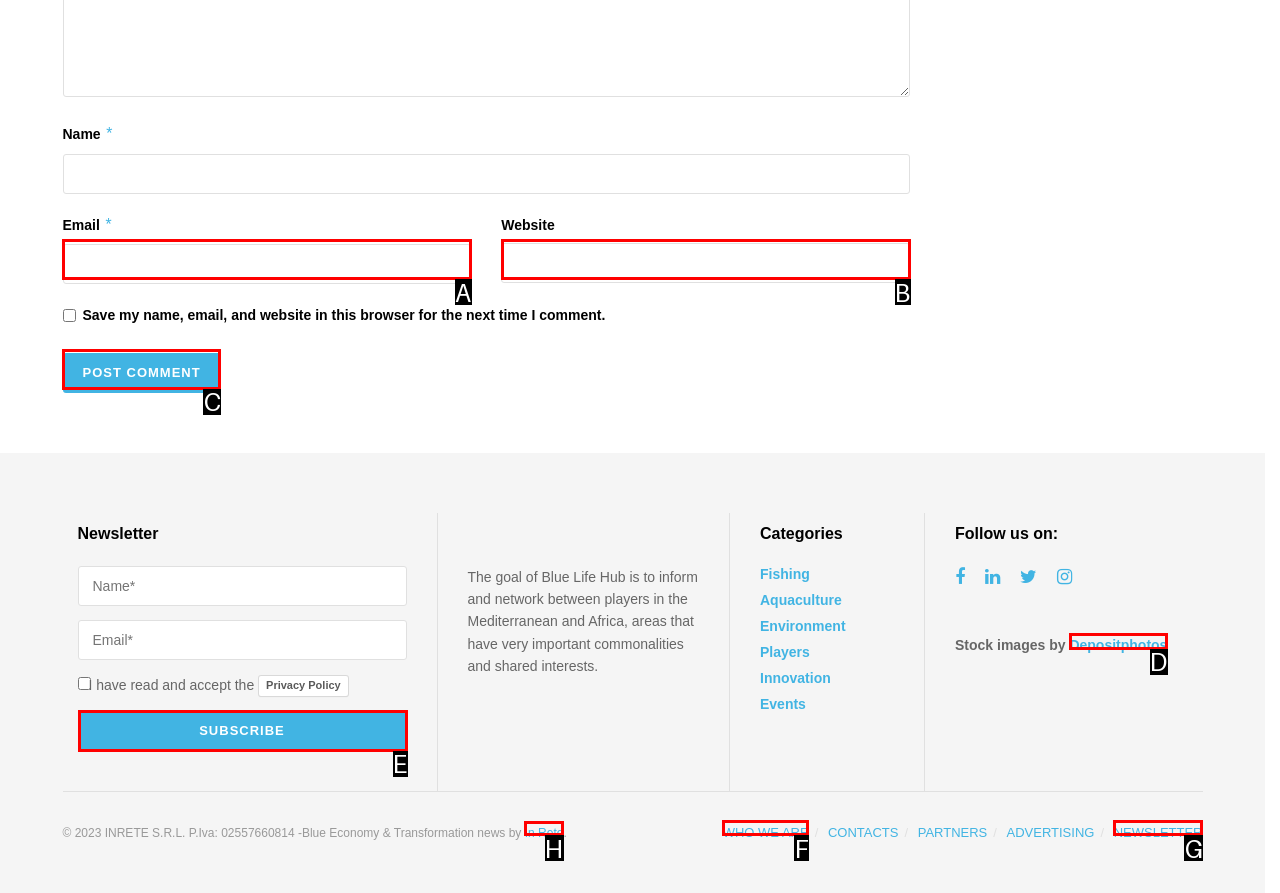Select the option I need to click to accomplish this task: Subscribe to the newsletter
Provide the letter of the selected choice from the given options.

E